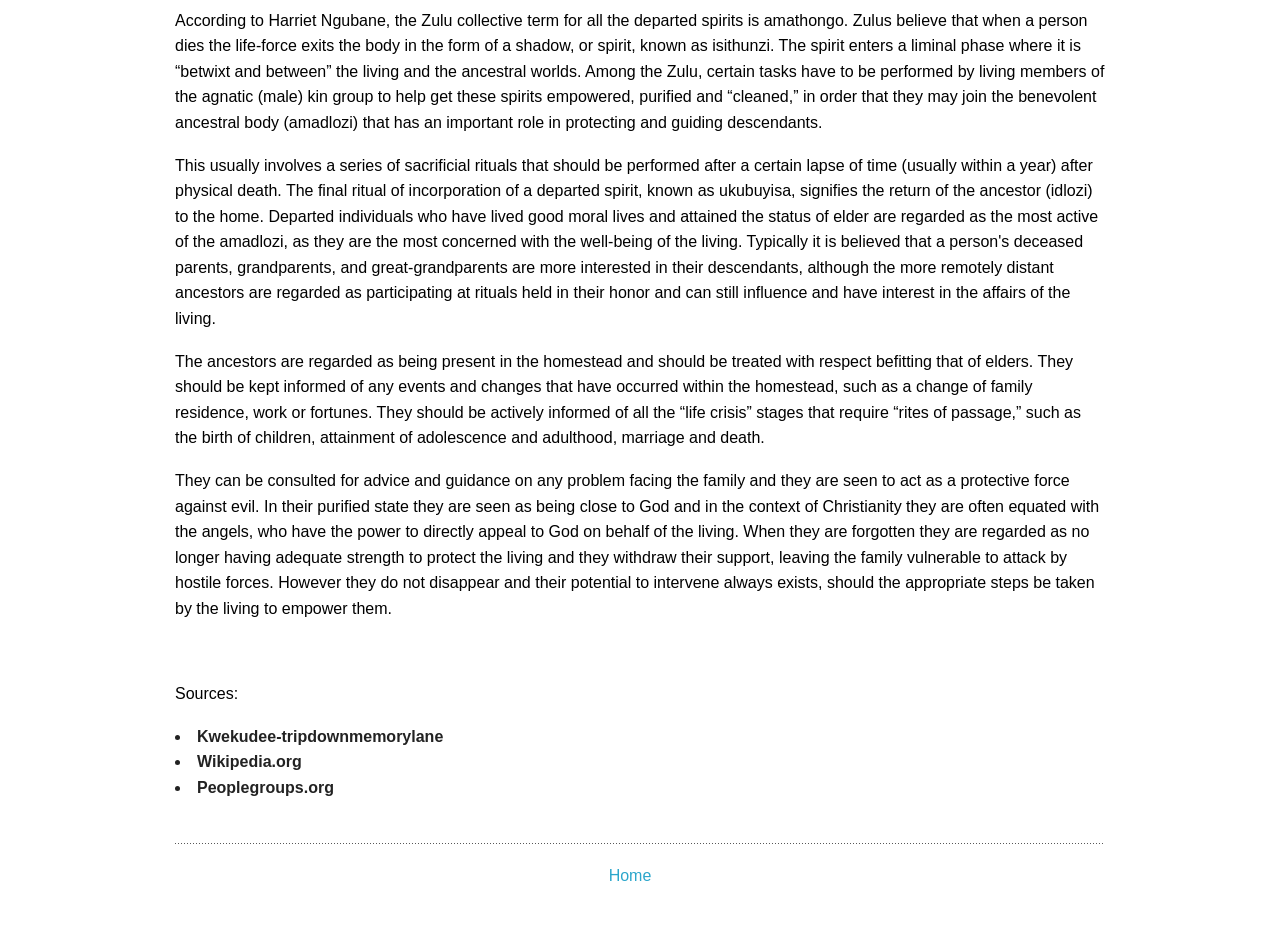Where can the user navigate to by clicking the 'Home' link?
Refer to the image and offer an in-depth and detailed answer to the question.

The 'Home' link is located at the bottom of the page, and clicking on it will likely navigate the user to the home page of the website.